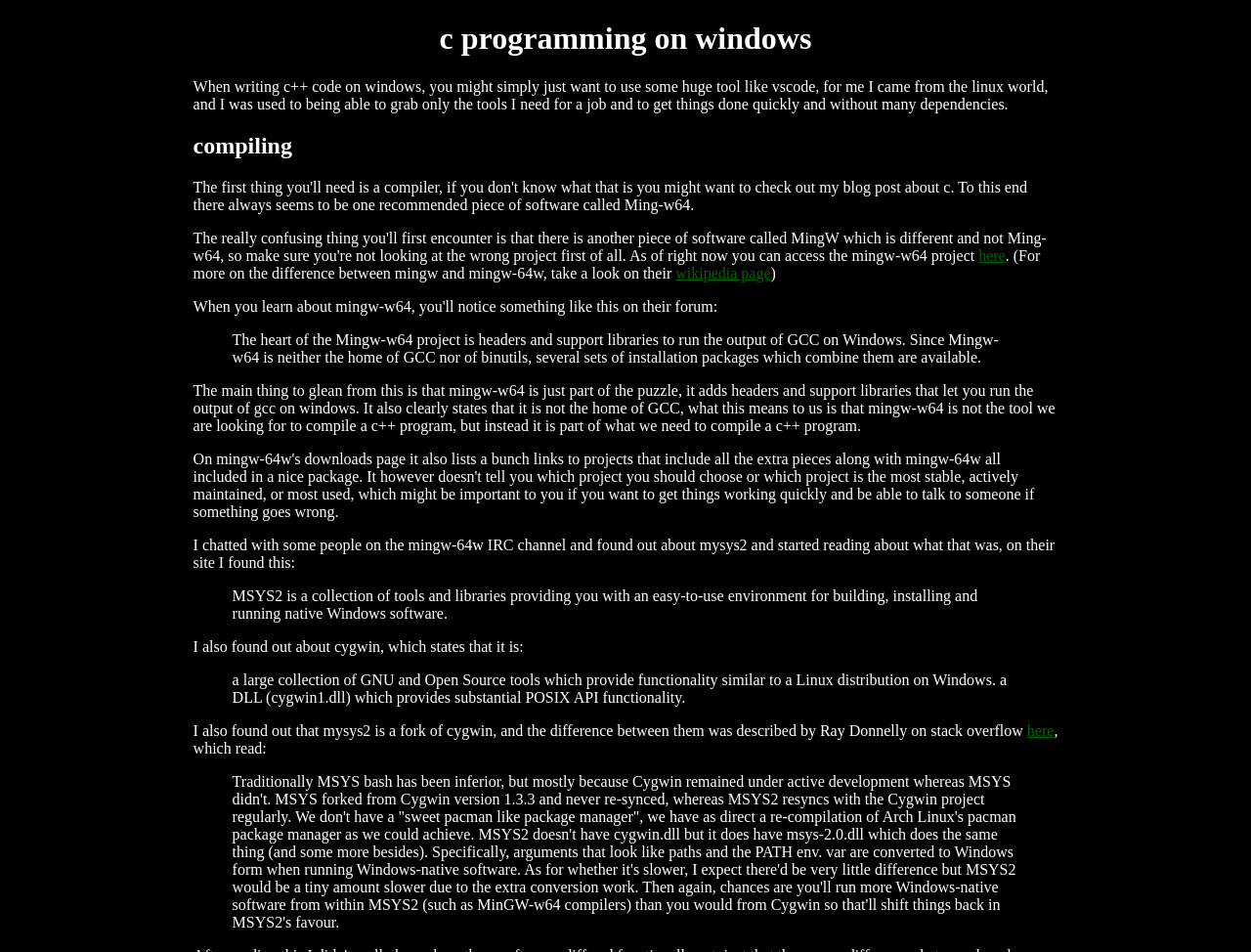What is the purpose of GCC?
From the screenshot, provide a brief answer in one word or phrase.

To compile a C++ program